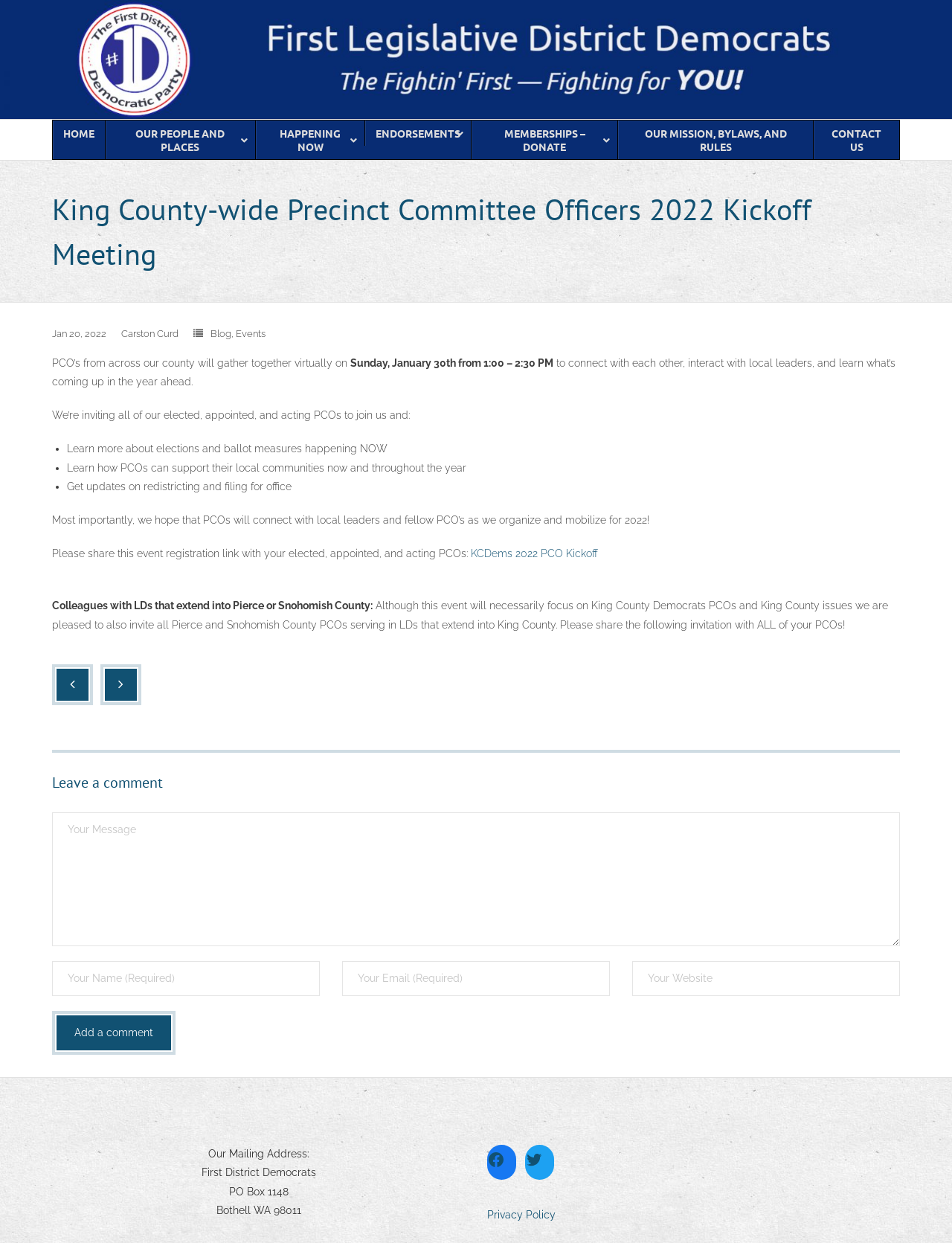Please find the bounding box coordinates for the clickable element needed to perform this instruction: "Click HOME".

[0.055, 0.097, 0.11, 0.117]